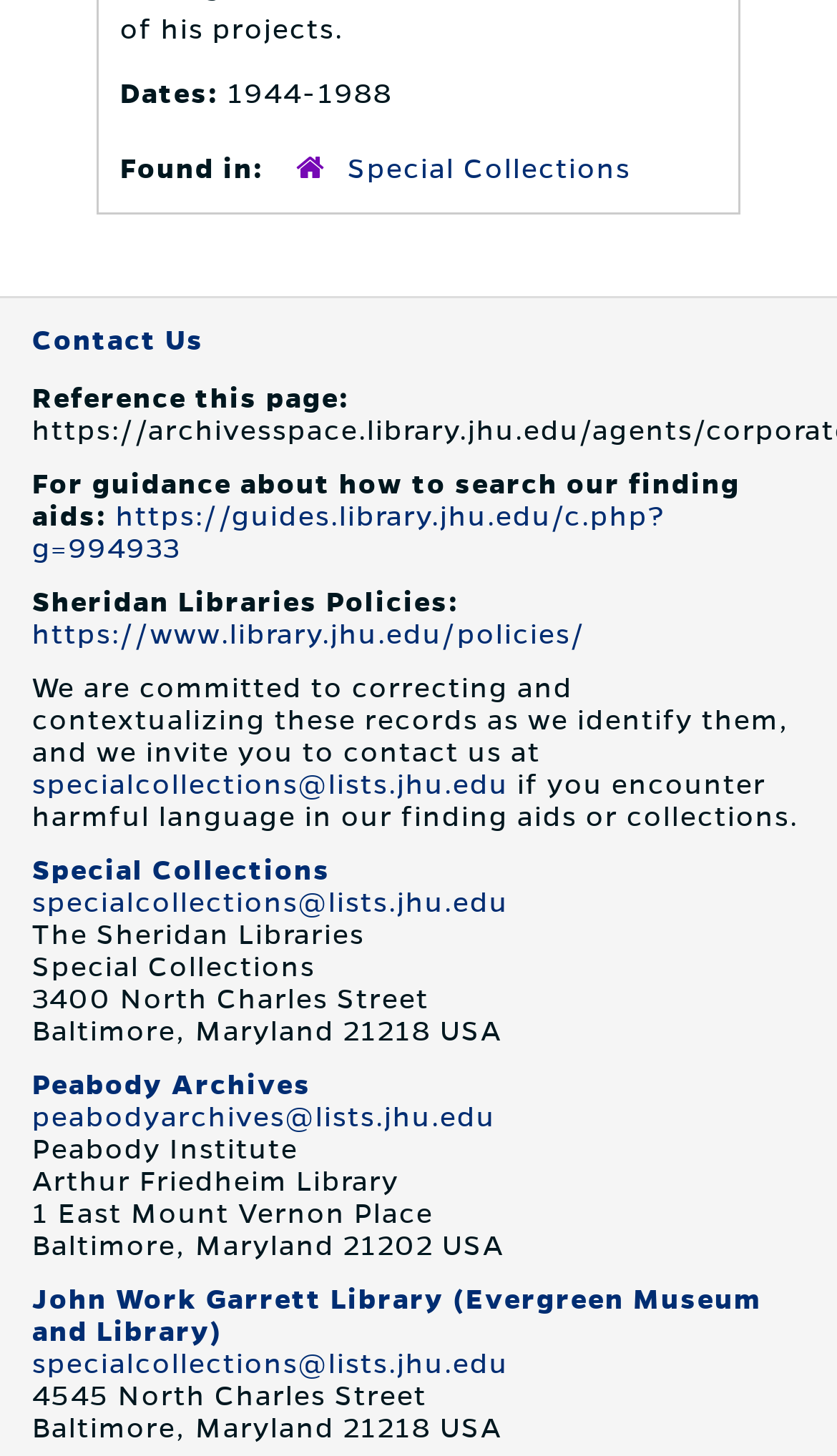Determine the bounding box coordinates of the UI element described below. Use the format (top-left x, top-left y, bottom-right x, bottom-right y) with floating point numbers between 0 and 1: Special Collections

[0.038, 0.588, 0.395, 0.609]